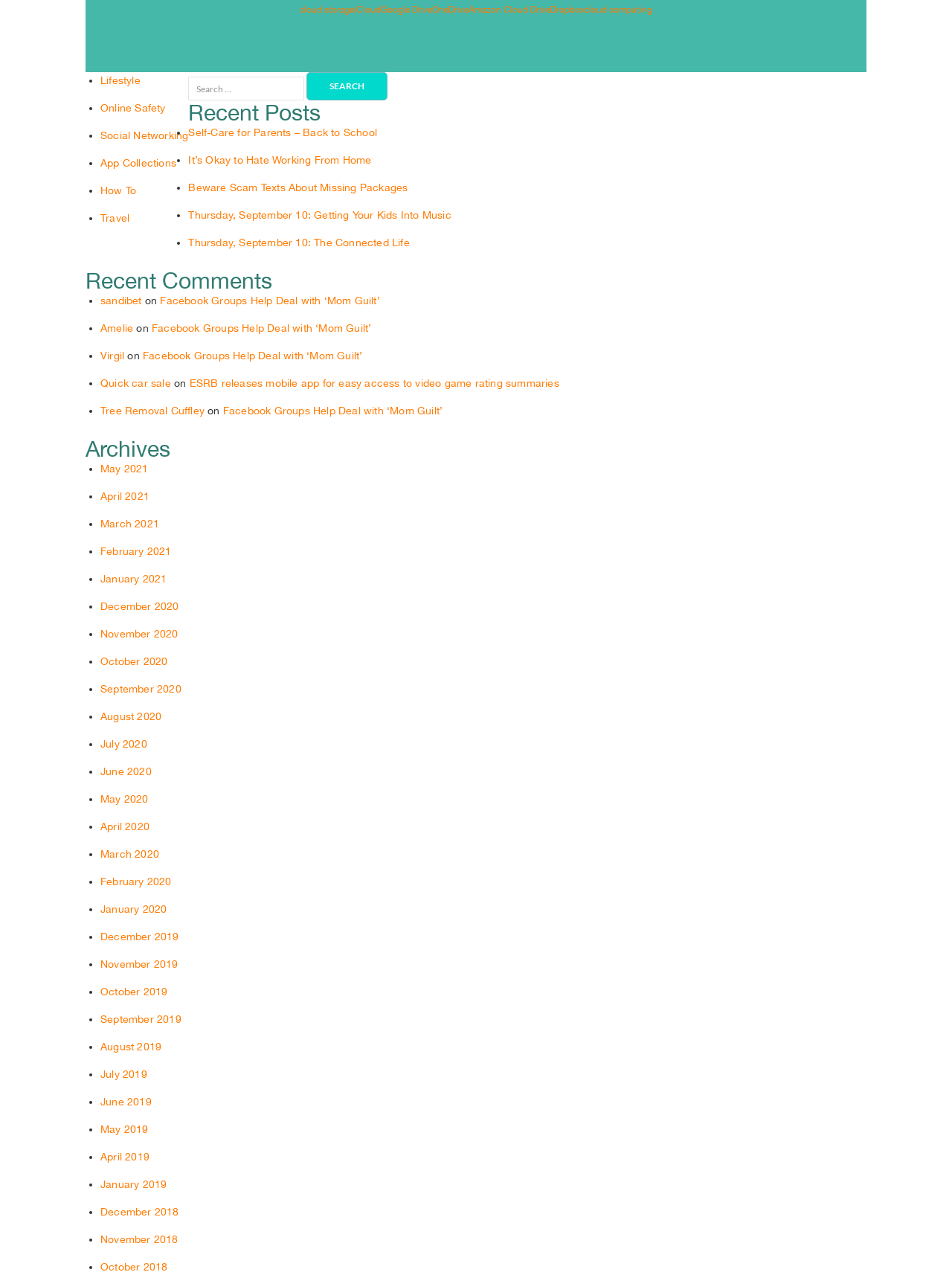Locate the bounding box coordinates of the area you need to click to fulfill this instruction: 'Search for something'. The coordinates must be in the form of four float numbers ranging from 0 to 1: [left, top, right, bottom].

[0.09, 0.057, 0.91, 0.079]